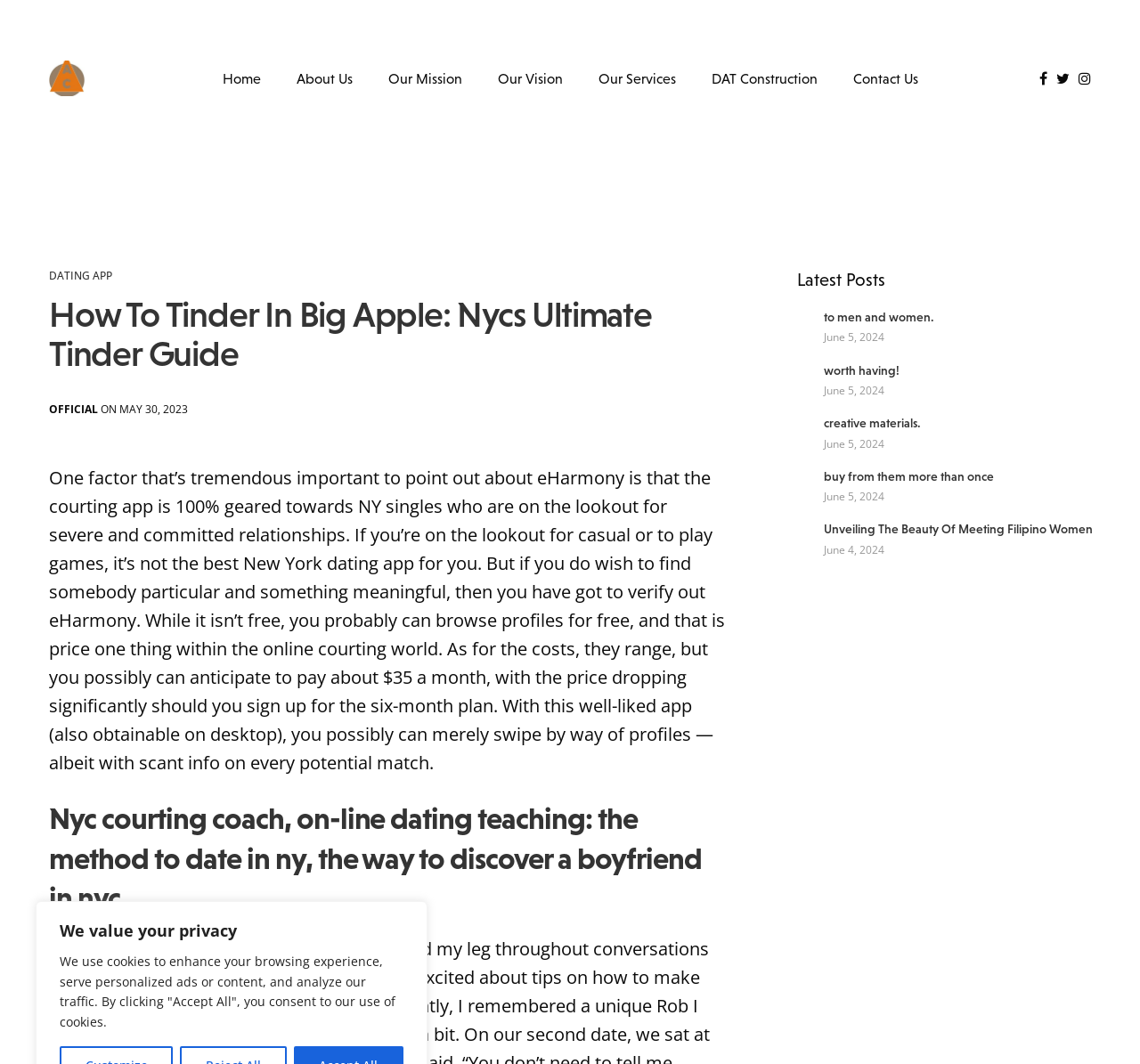Specify the bounding box coordinates of the area to click in order to follow the given instruction: "Click the 'DATING APP' link."

[0.043, 0.254, 0.098, 0.264]